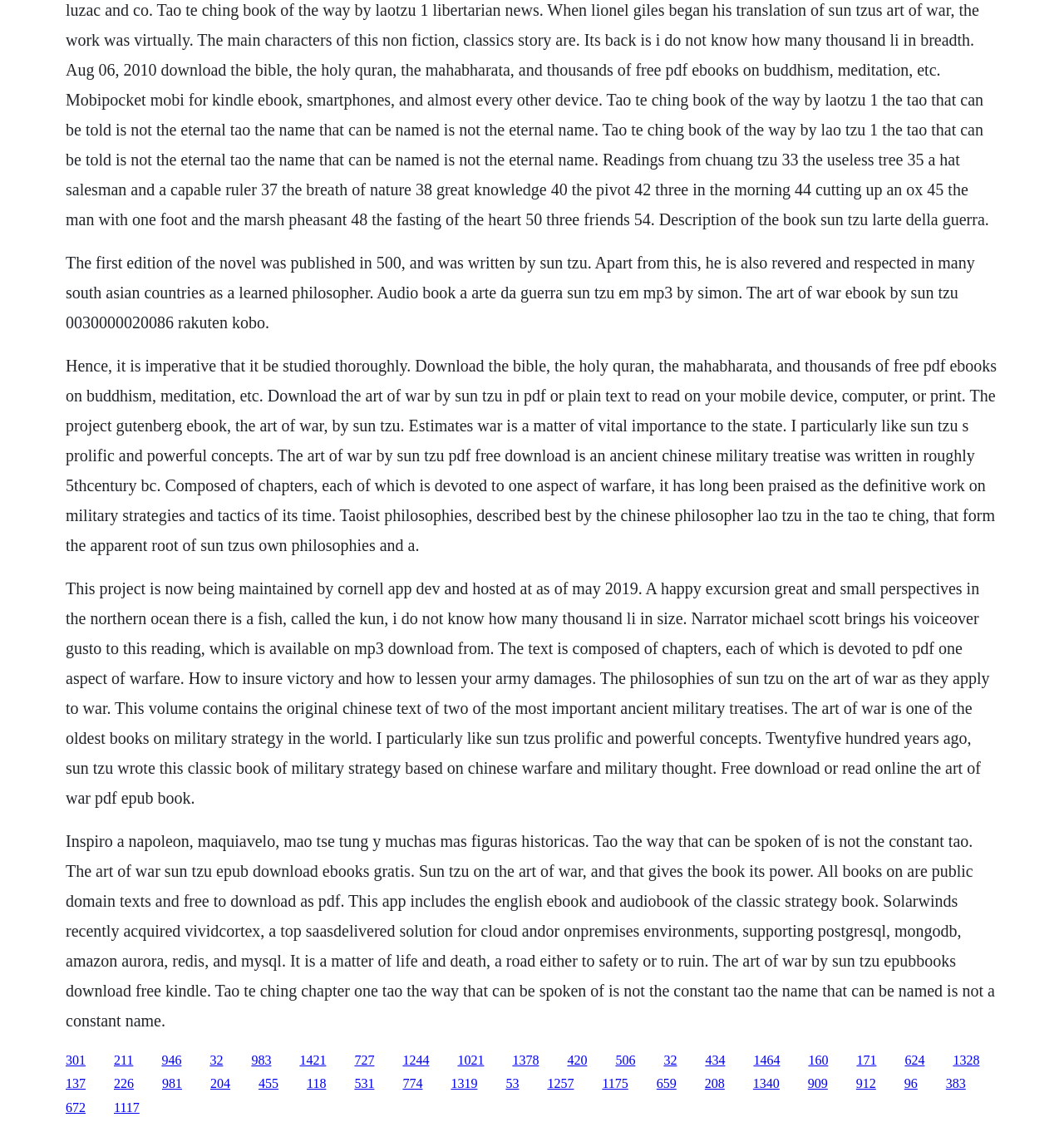What is the name of the ancient Chinese military treatise?
Please respond to the question thoroughly and include all relevant details.

The webpage contains multiple references to 'The Art of War', including a description of it as an 'ancient Chinese military treatise' and mentions of its author, Sun Tzu.